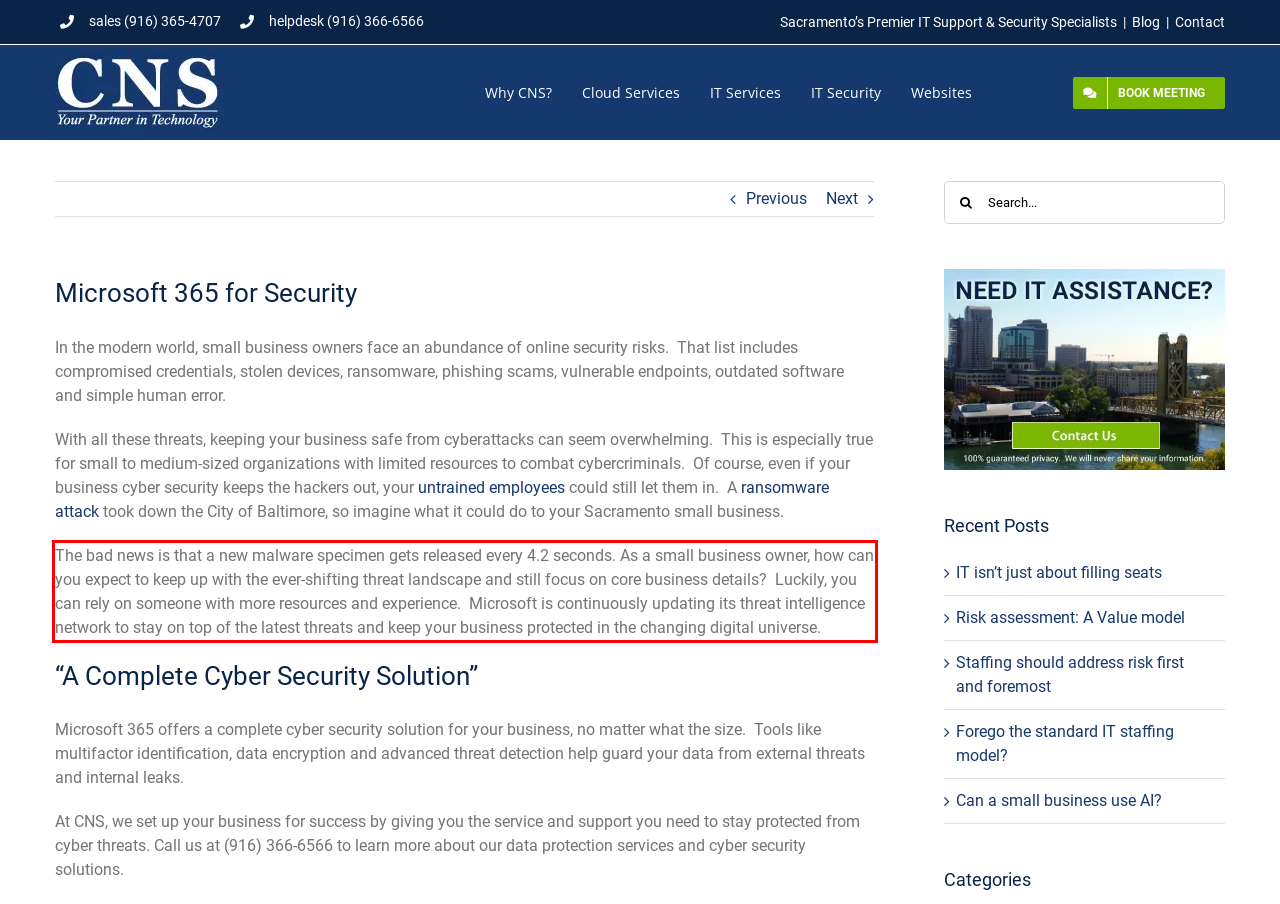You are given a screenshot with a red rectangle. Identify and extract the text within this red bounding box using OCR.

The bad news is that a new malware specimen gets released every 4.2 seconds. As a small business owner, how can you expect to keep up with the ever-shifting threat landscape and still focus on core business details? Luckily, you can rely on someone with more resources and experience. Microsoft is continuously updating its threat intelligence network to stay on top of the latest threats and keep your business protected in the changing digital universe.